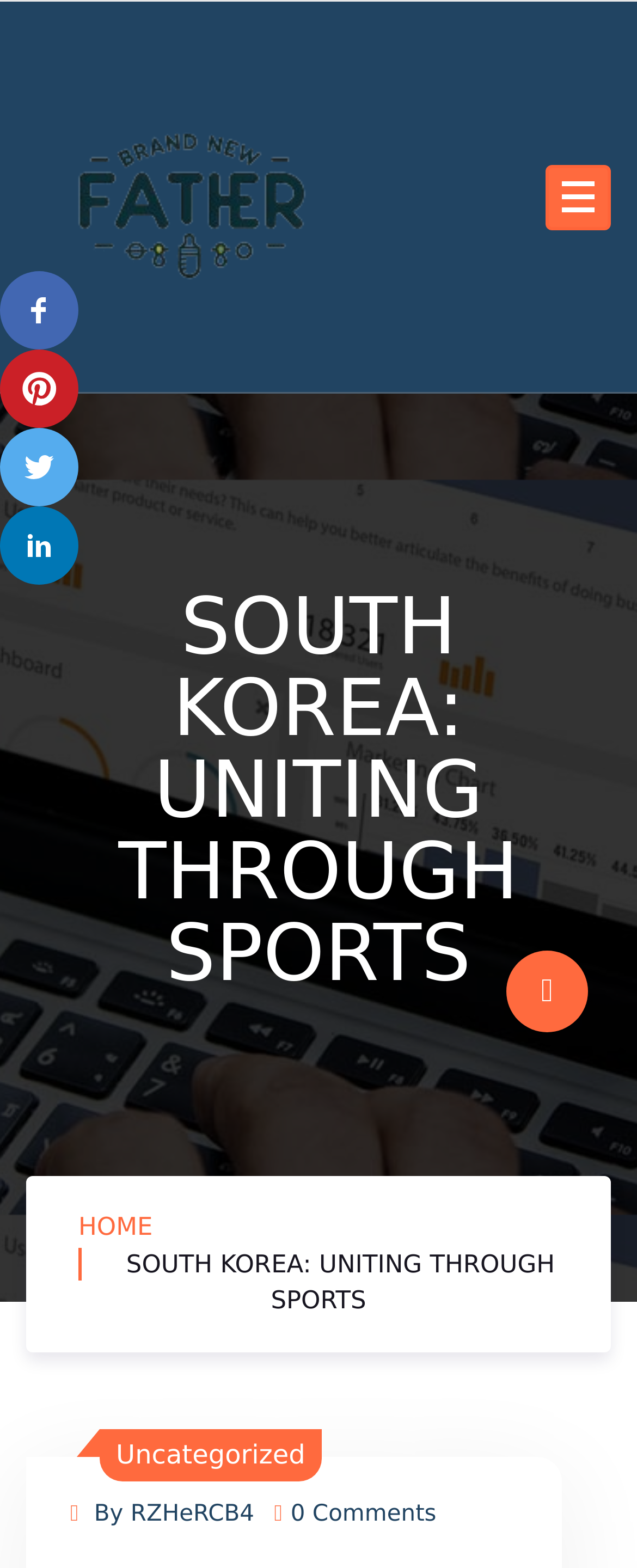Please identify the bounding box coordinates of the clickable area that will fulfill the following instruction: "Open the 'Menu Collapsed' button". The coordinates should be in the format of four float numbers between 0 and 1, i.e., [left, top, right, bottom].

[0.856, 0.105, 0.959, 0.146]